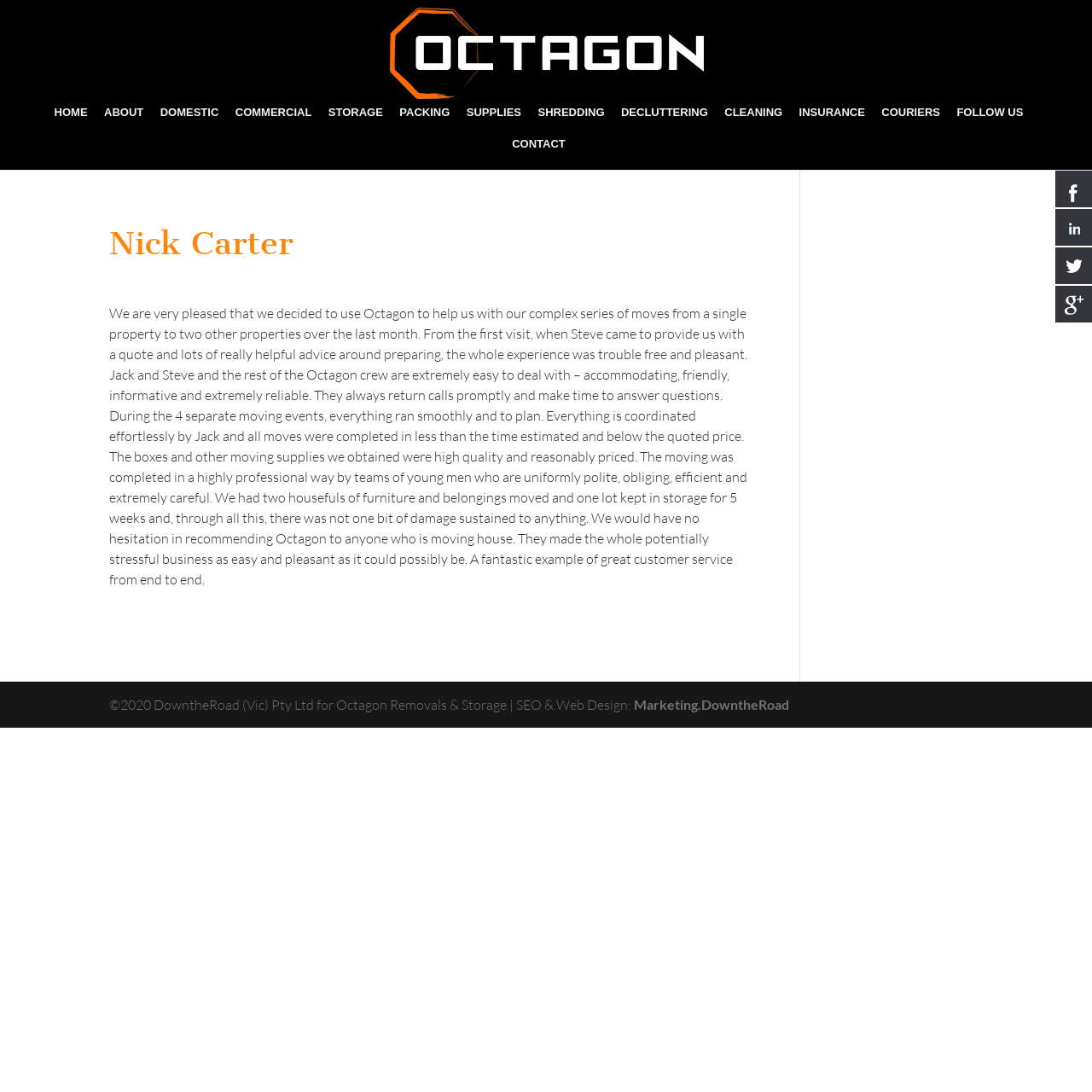Answer the question below in one word or phrase:
What is the name of the company?

Octagon